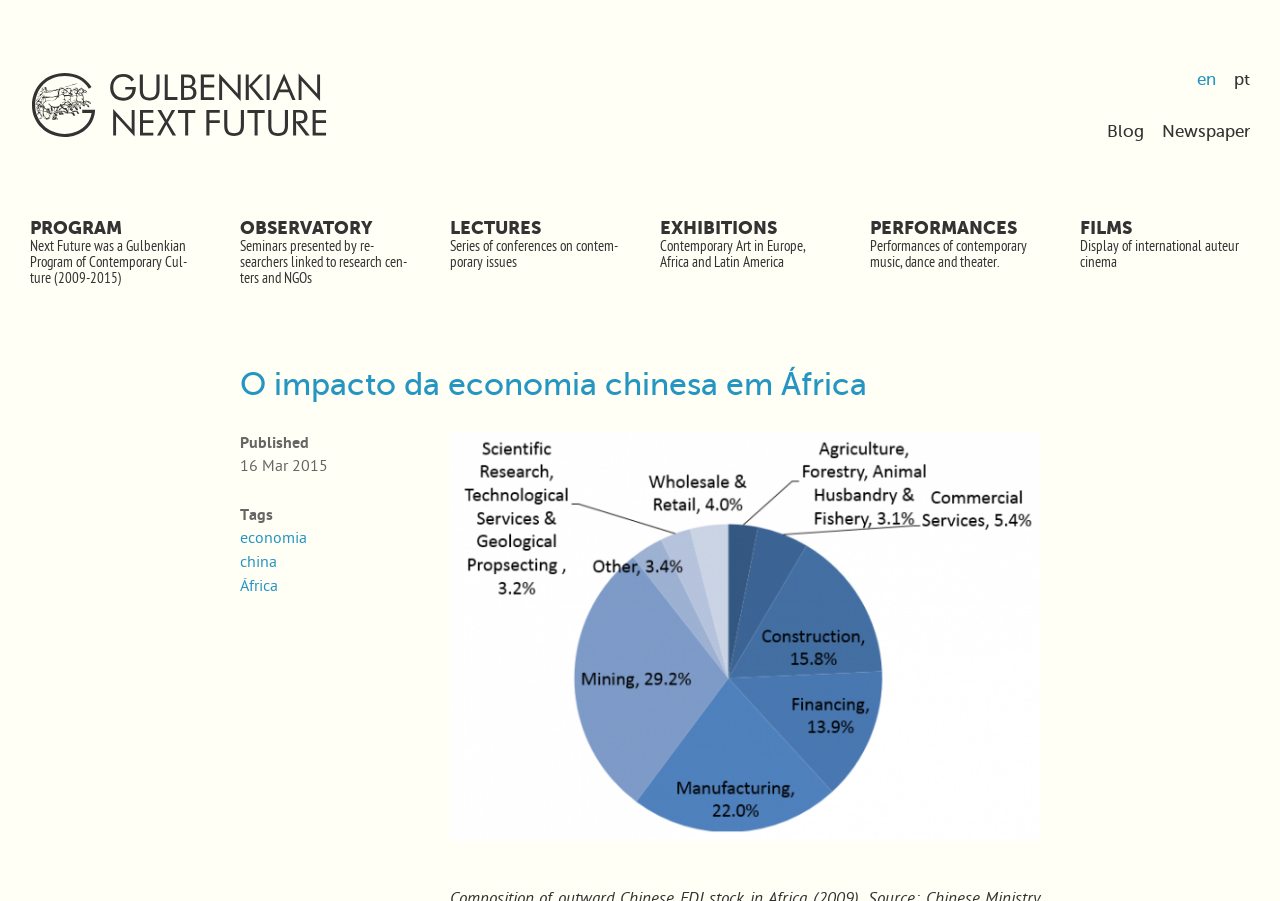Kindly provide the bounding box coordinates of the section you need to click on to fulfill the given instruction: "View the blog".

[0.865, 0.135, 0.894, 0.156]